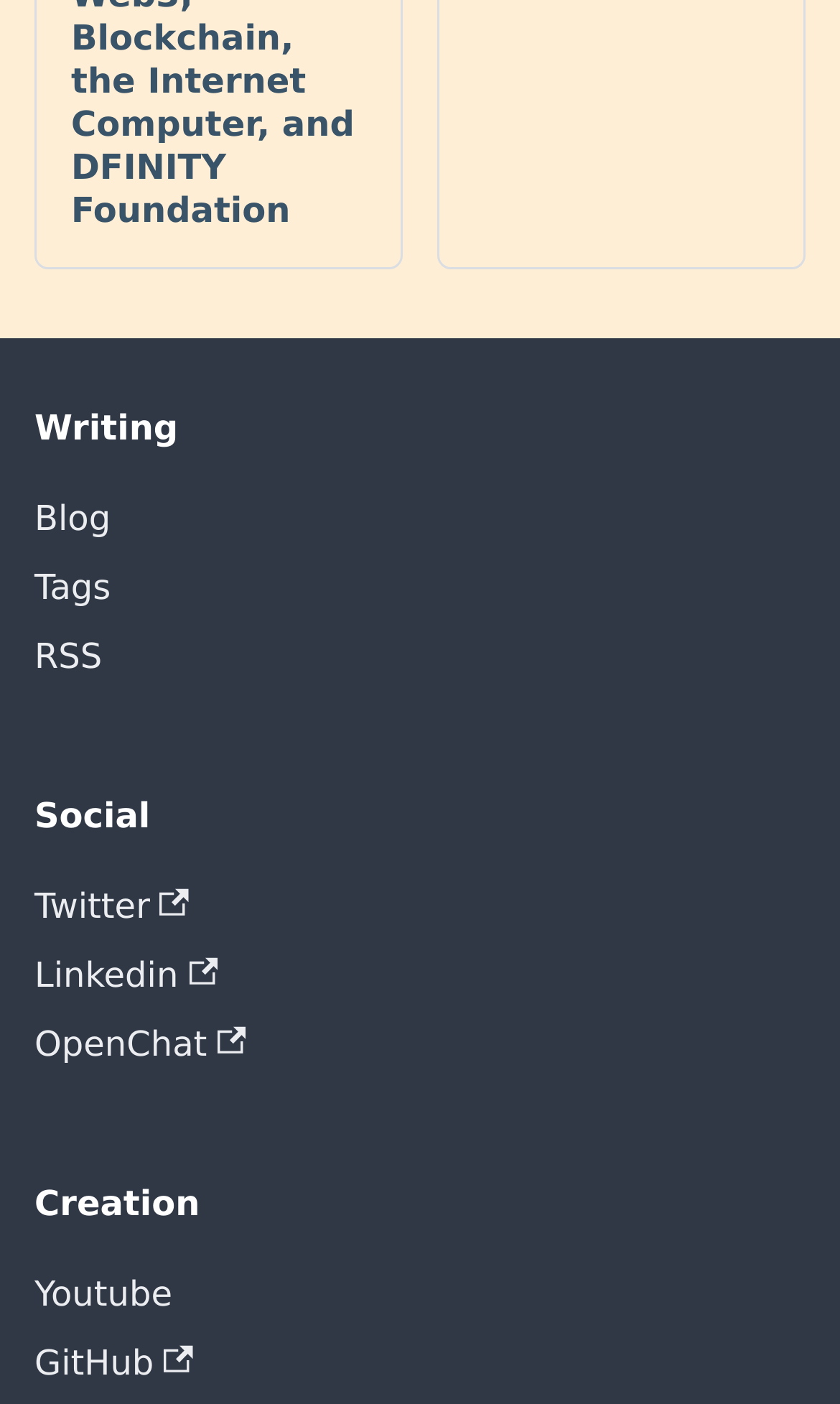Give a short answer using one word or phrase for the question:
What is the first menu item?

Blog